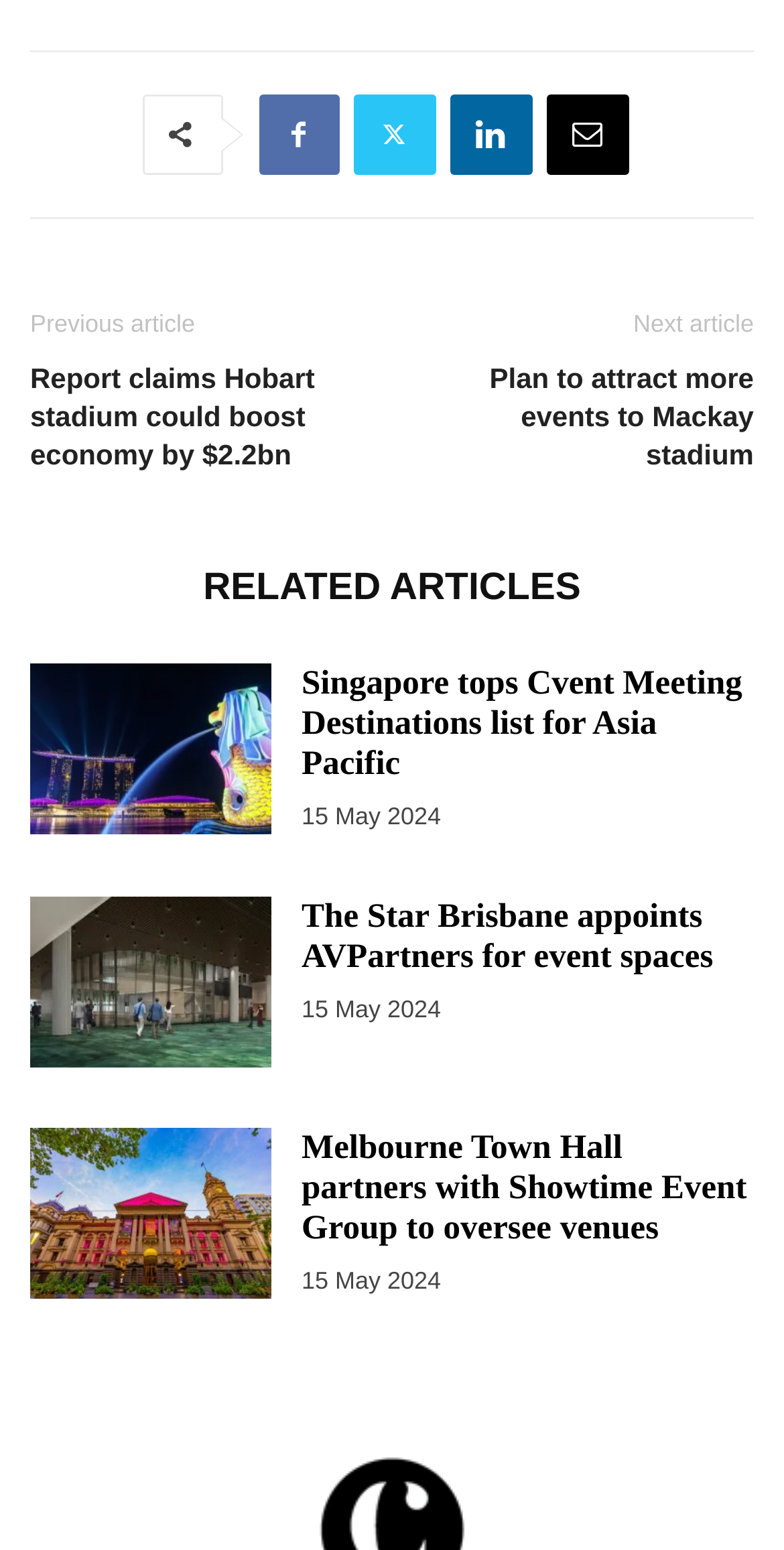Locate the bounding box coordinates of the area to click to fulfill this instruction: "Explore the article about Melbourne Town Hall". The bounding box should be presented as four float numbers between 0 and 1, in the order [left, top, right, bottom].

[0.385, 0.728, 0.952, 0.805]